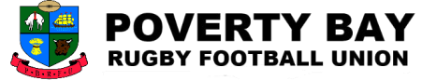Please give a short response to the question using one word or a phrase:
What is represented by the imagery in the shield?

Local motifs